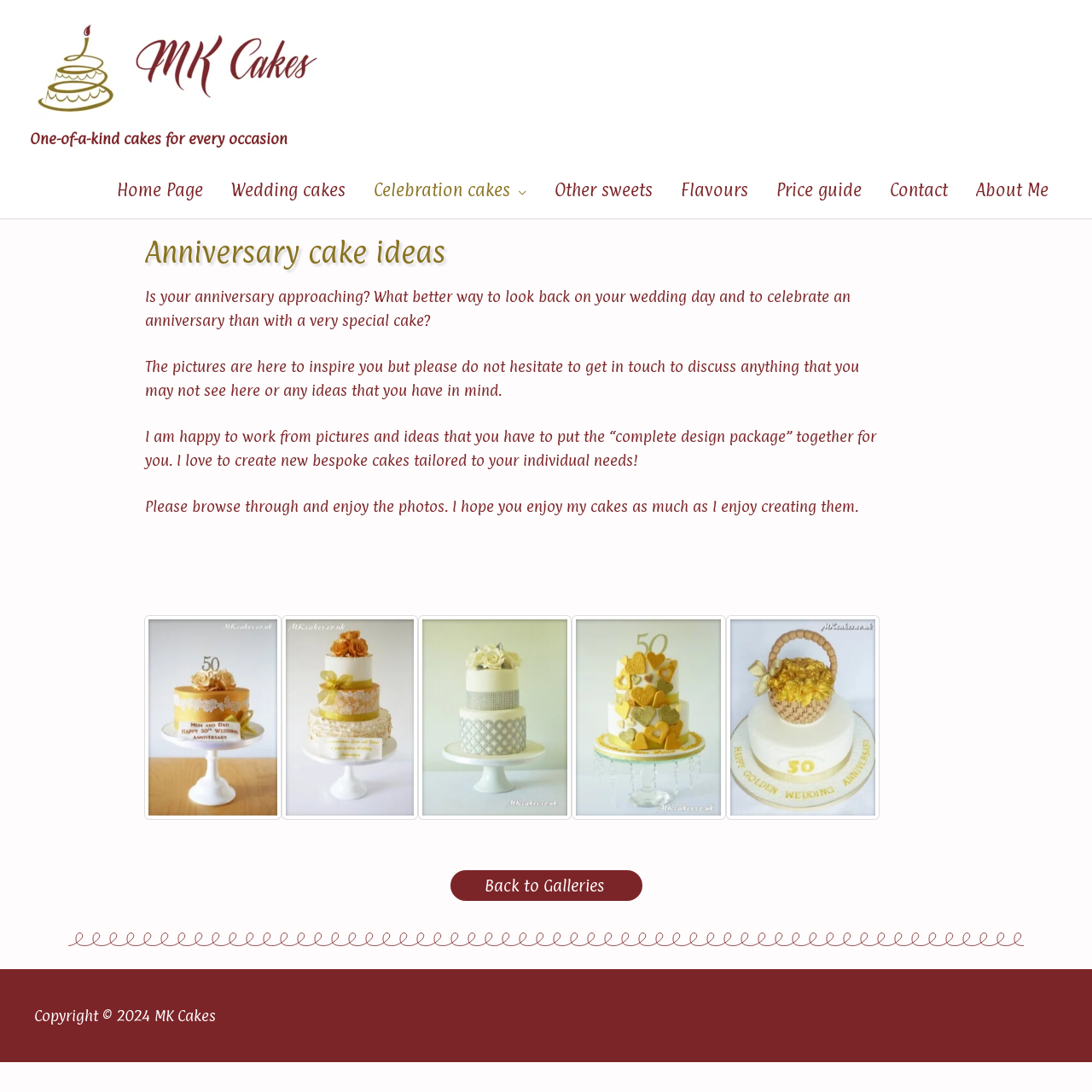Where is the cake designer based?
Based on the image, respond with a single word or phrase.

Milton Keynes